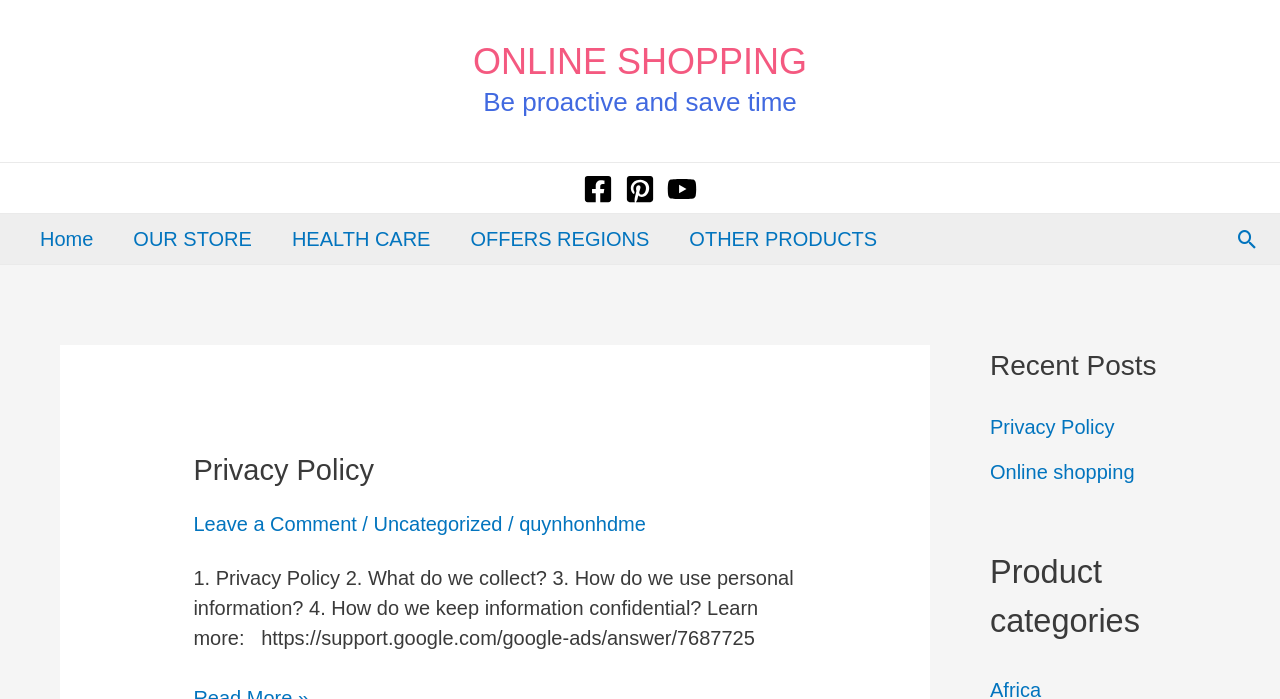Indicate the bounding box coordinates of the element that must be clicked to execute the instruction: "Go to Facebook". The coordinates should be given as four float numbers between 0 and 1, i.e., [left, top, right, bottom].

[0.455, 0.249, 0.479, 0.292]